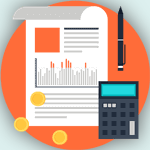Describe the image in great detail, covering all key points.

The image depicts an illustrative representation of the data analysis process, featuring a report sheet with a graphical data chart, coins, and a calculator, all set against a vibrant orange background. The report suggests a focus on comprehensive and accurate data presentation, emblematic of the services offered in data analysis software. A pen resting alongside indicates documentation and annotation, essential elements in conducting thorough analyses. This imagery aligns with the broader themes of professionalism and expertise in data analysis, highlighting the efficiency and reliability of using software tools for data evaluation, as outlined in the accompanying content.